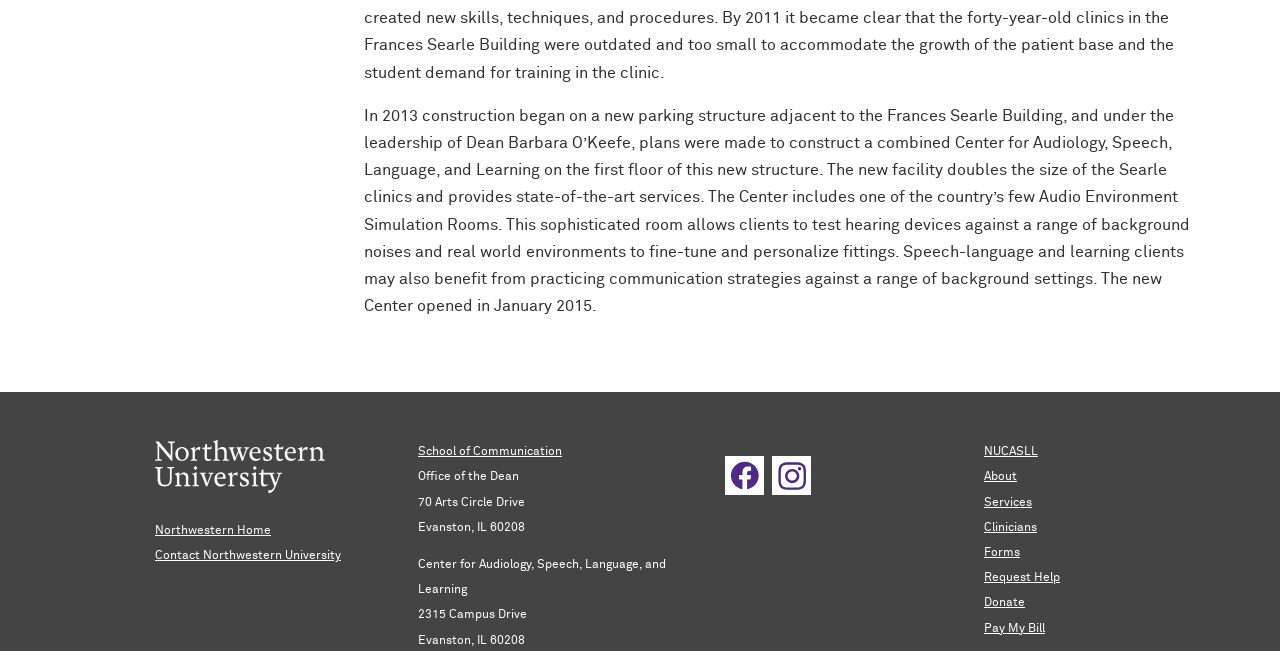What is the name of the building where the Center for Audiology, Speech, Language, and Learning is located?
Using the details shown in the screenshot, provide a comprehensive answer to the question.

The answer can be found in the text description of the Center for Audiology, Speech, Language, and Learning. The text states that construction began on a new parking structure adjacent to the Frances Searle Building, and the center is located on the first floor of this new structure.